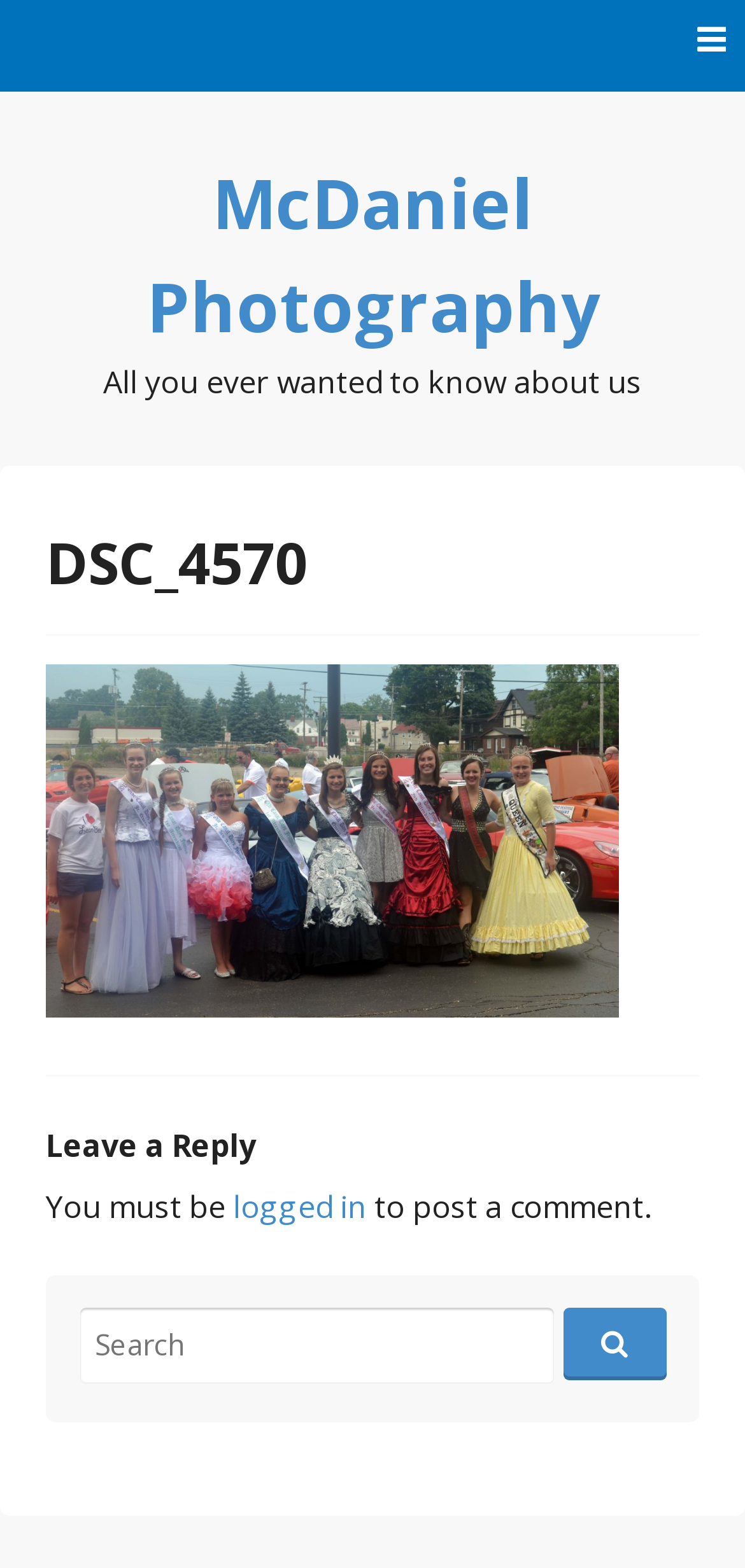What is the title of the article?
Using the visual information, answer the question in a single word or phrase.

DSC_4570